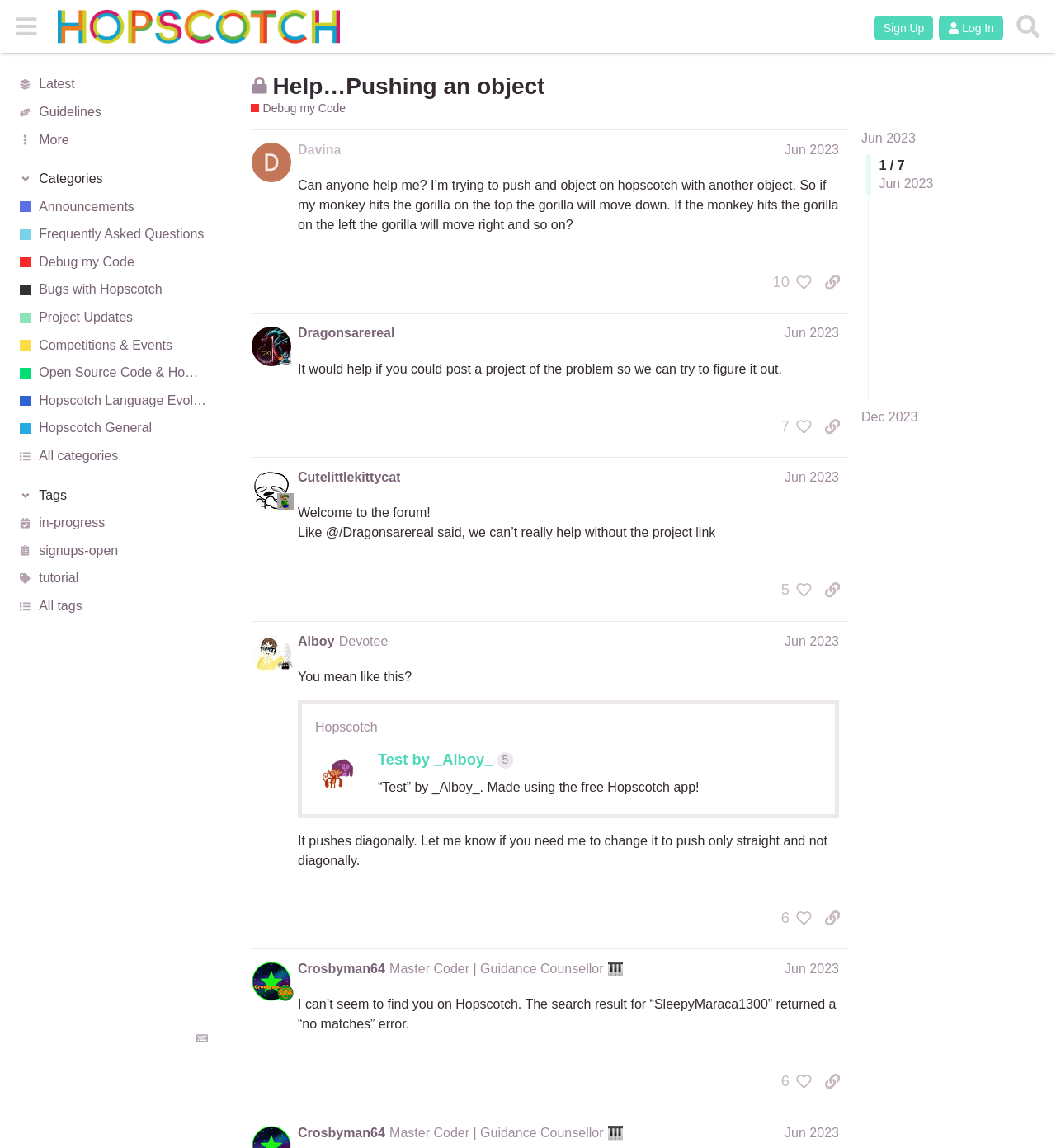Who is the author of the first post?
Provide a detailed answer to the question using information from the image.

The author of the first post can be found in the heading element of the first post, where it says 'Davina Jun 2023'.